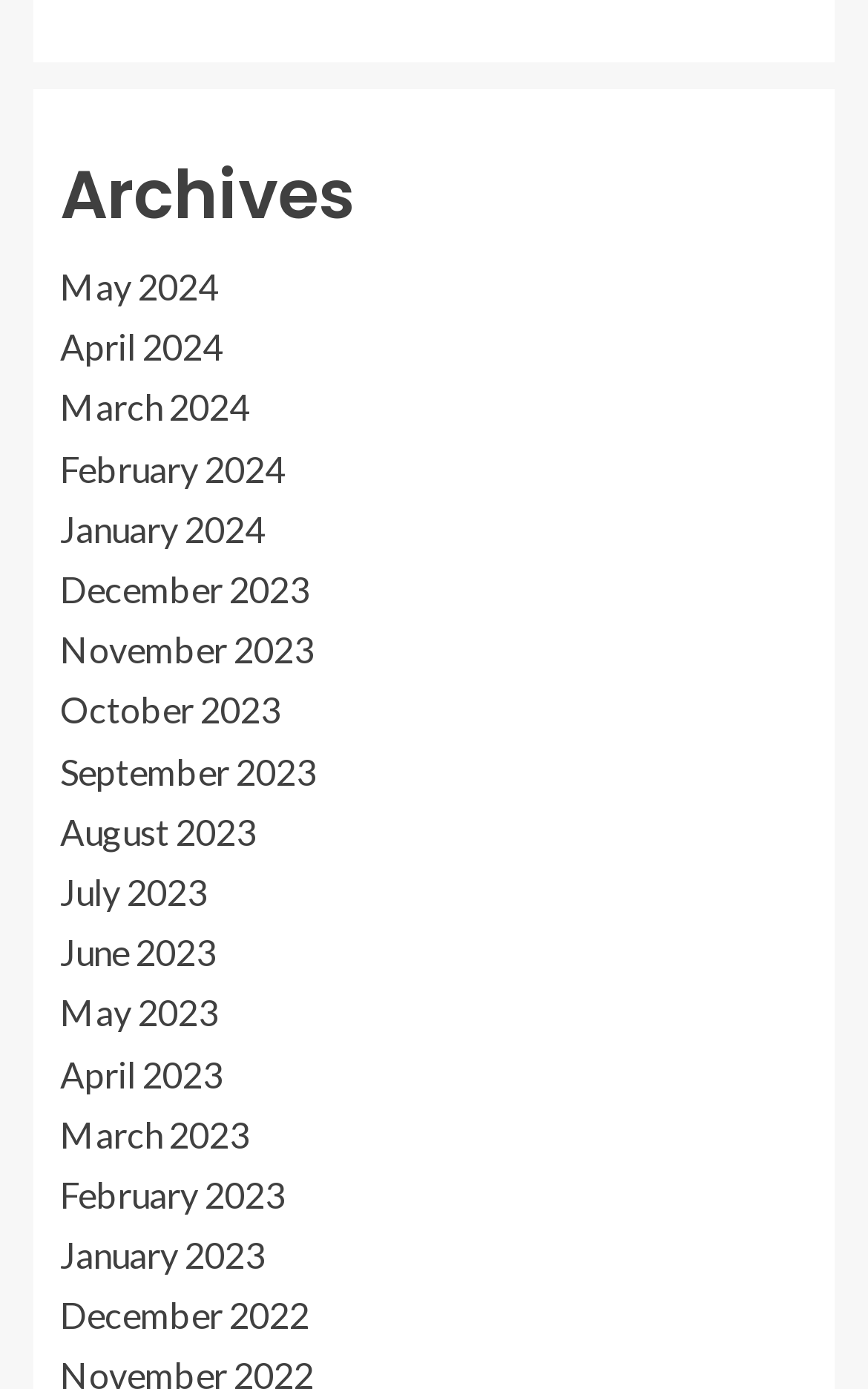Identify the bounding box coordinates of the clickable region necessary to fulfill the following instruction: "browse March 2024 content". The bounding box coordinates should be four float numbers between 0 and 1, i.e., [left, top, right, bottom].

[0.069, 0.278, 0.287, 0.308]